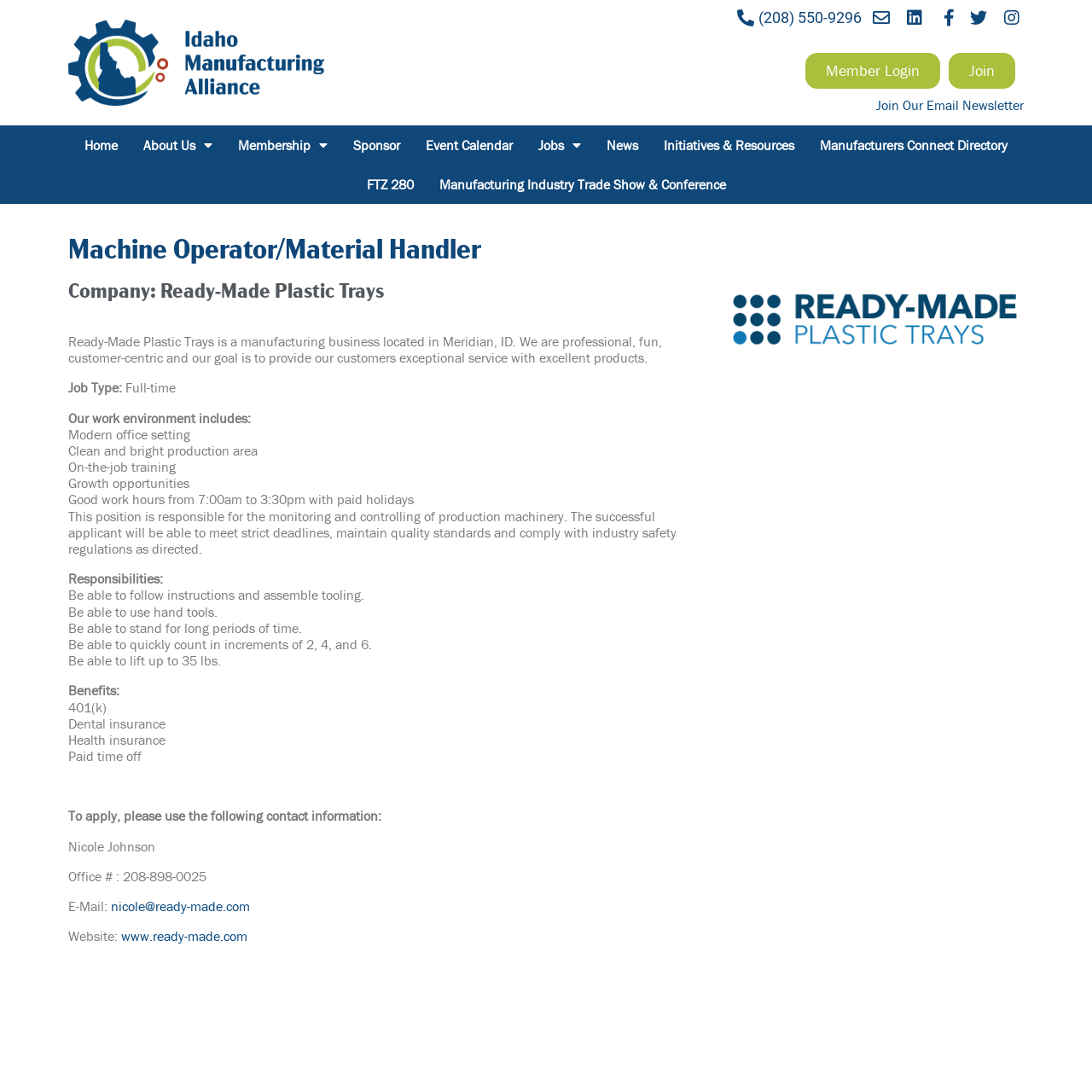Examine the screenshot and answer the question in as much detail as possible: What is the work schedule of the job?

I found the work schedule by looking at the 'Our work environment includes:' section, which lists the benefits of the job, and it says 'Good work hours from 7:00am to 3:30pm with paid holidays'.